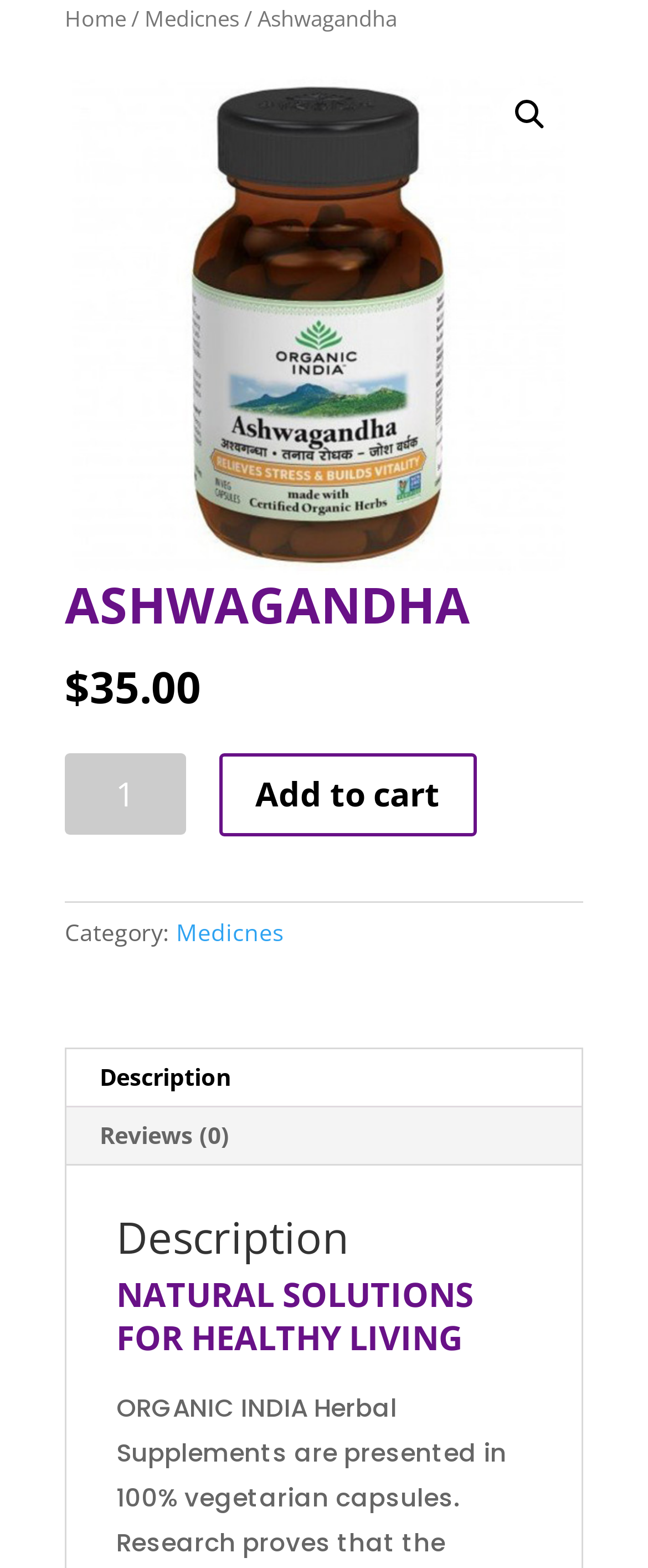Locate the bounding box of the UI element described by: "title="Ashwagandha"" in the given webpage screenshot.

[0.1, 0.039, 0.9, 0.37]